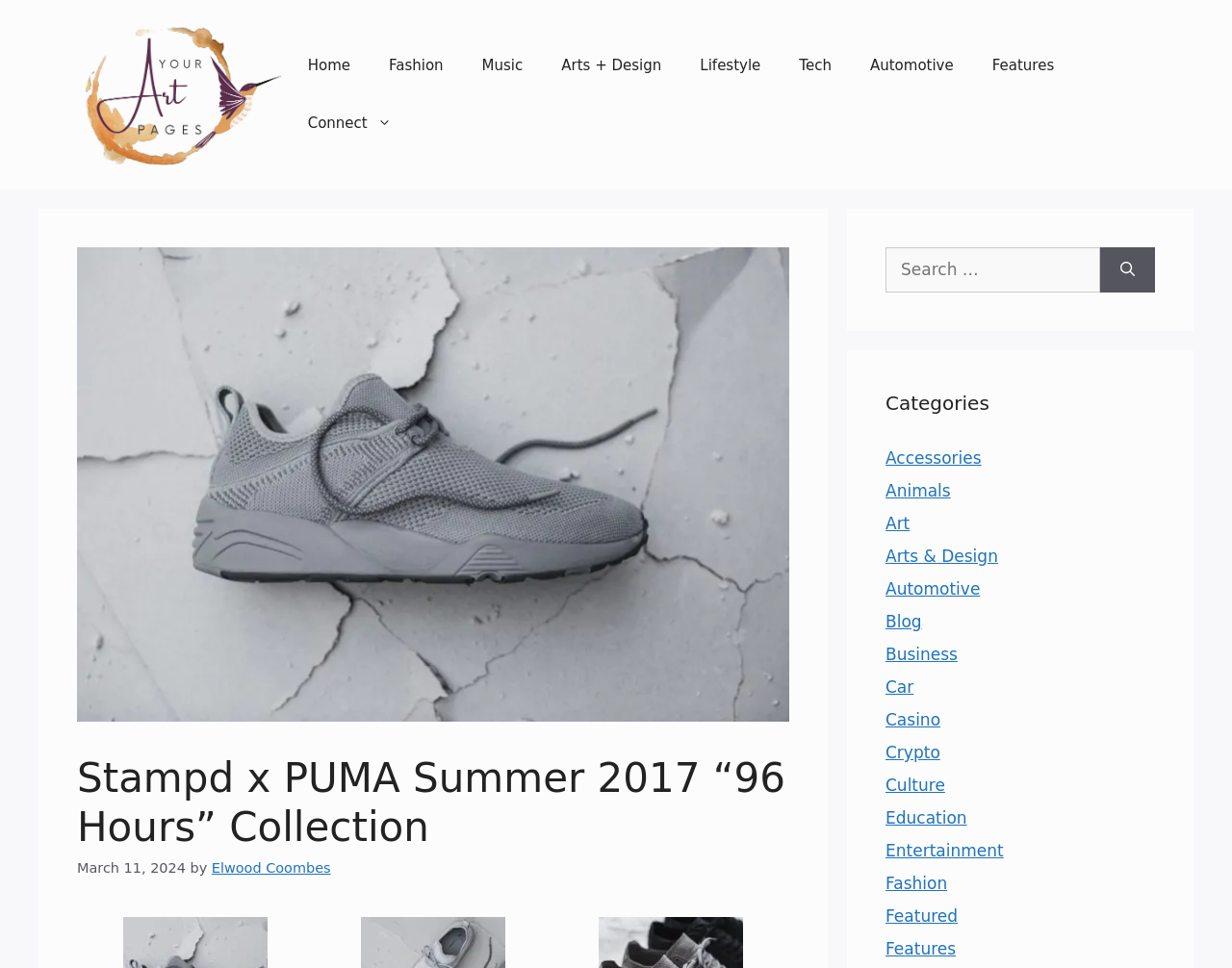Analyze the image and deliver a detailed answer to the question: What is the name of the collection?

The name of the collection is mentioned in the heading 'Stampd x PUMA Summer 2017 “96 Hours” Collection' which is located in the header section of the webpage.